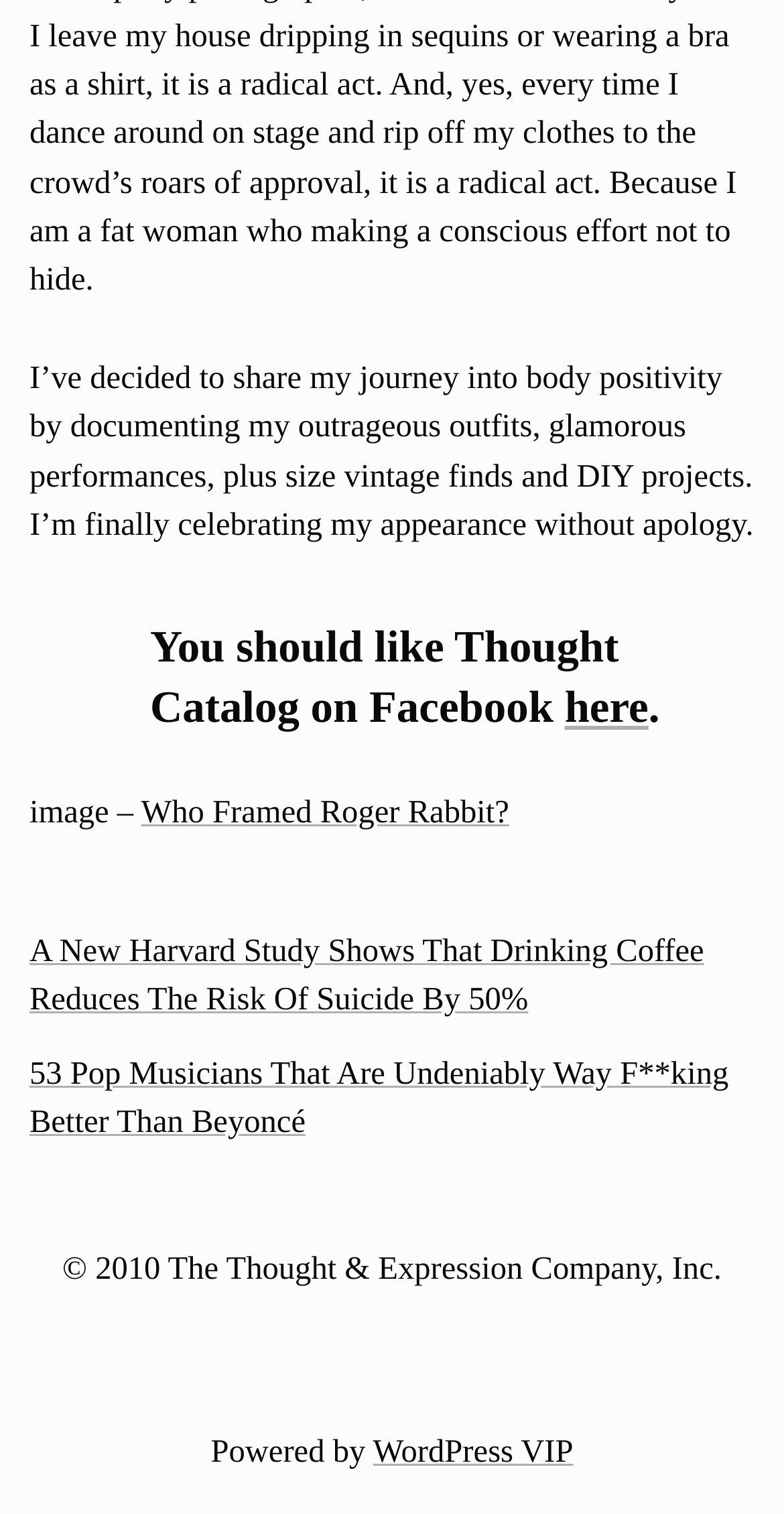Use a single word or phrase to answer the question: 
What is the platform that powers the website?

WordPress VIP